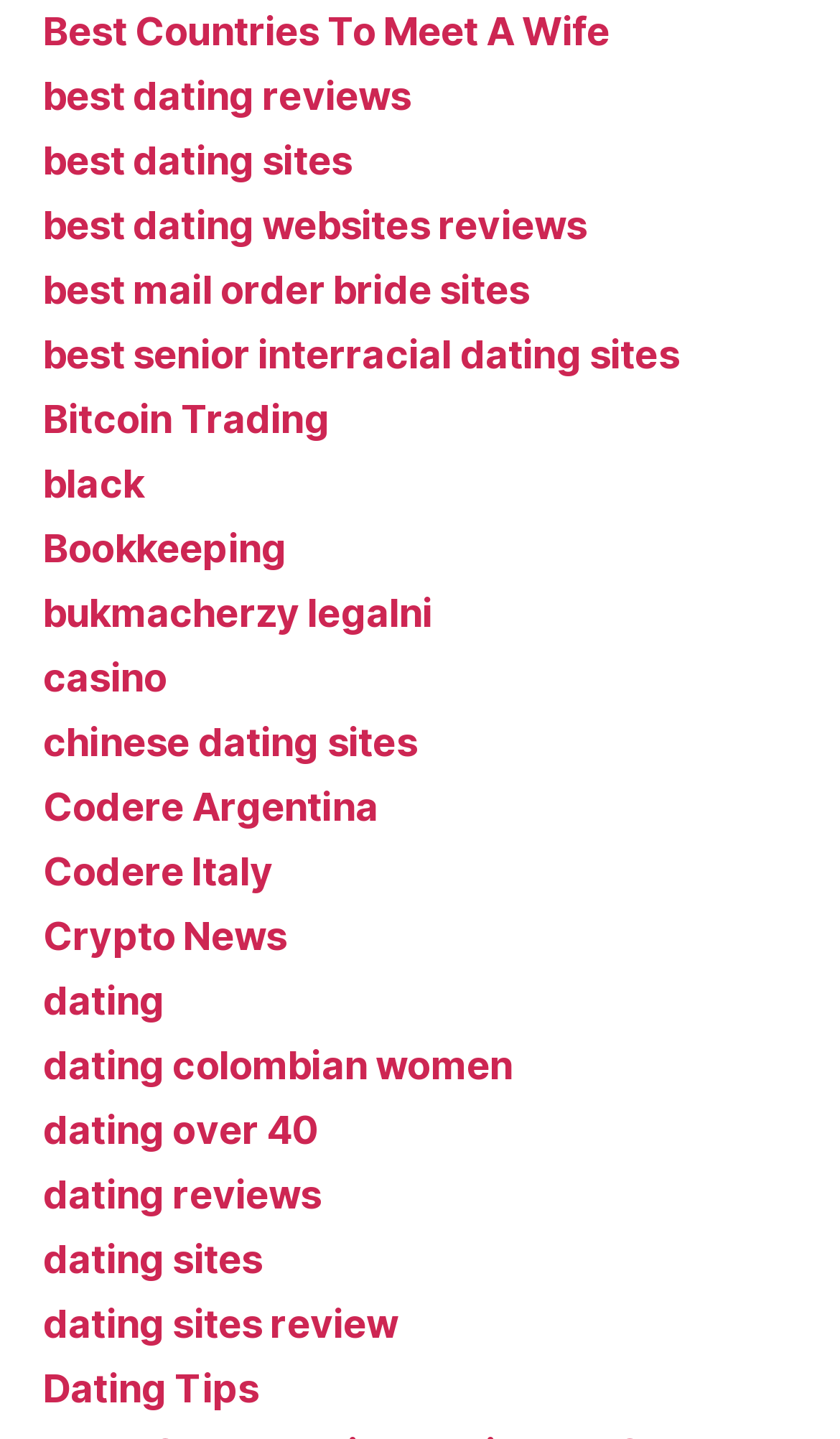Given the element description: "best dating websites reviews", predict the bounding box coordinates of the UI element it refers to, using four float numbers between 0 and 1, i.e., [left, top, right, bottom].

[0.051, 0.14, 0.699, 0.172]